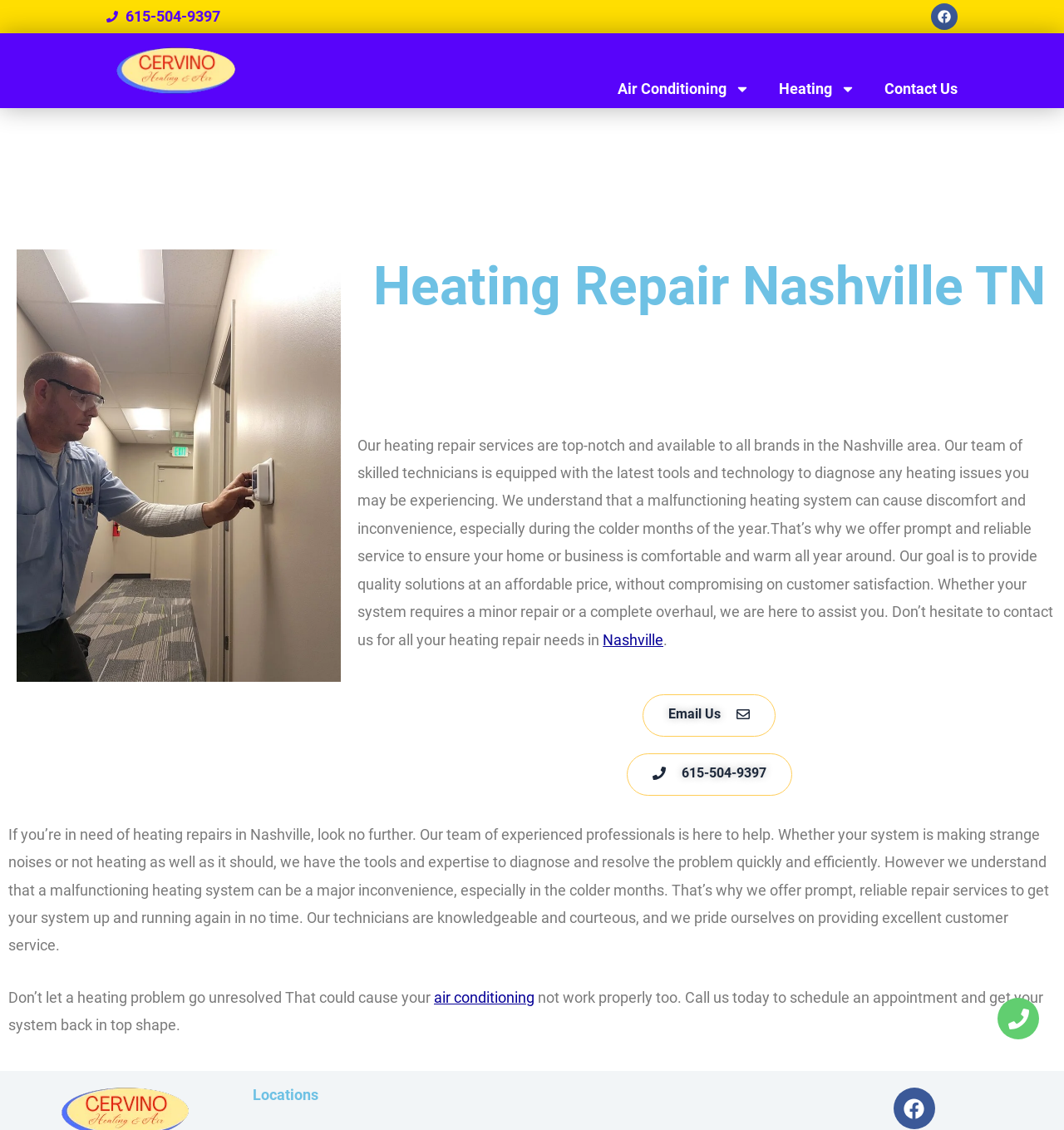Based on the image, please elaborate on the answer to the following question:
What is the purpose of the company's heating repair services?

I inferred the purpose of the company's heating repair services by reading the static text on the webpage. The text mentions that the company's goal is to provide quality solutions at an affordable price, without compromising on customer satisfaction, and to ensure that homes or businesses are comfortable and warm all year around.